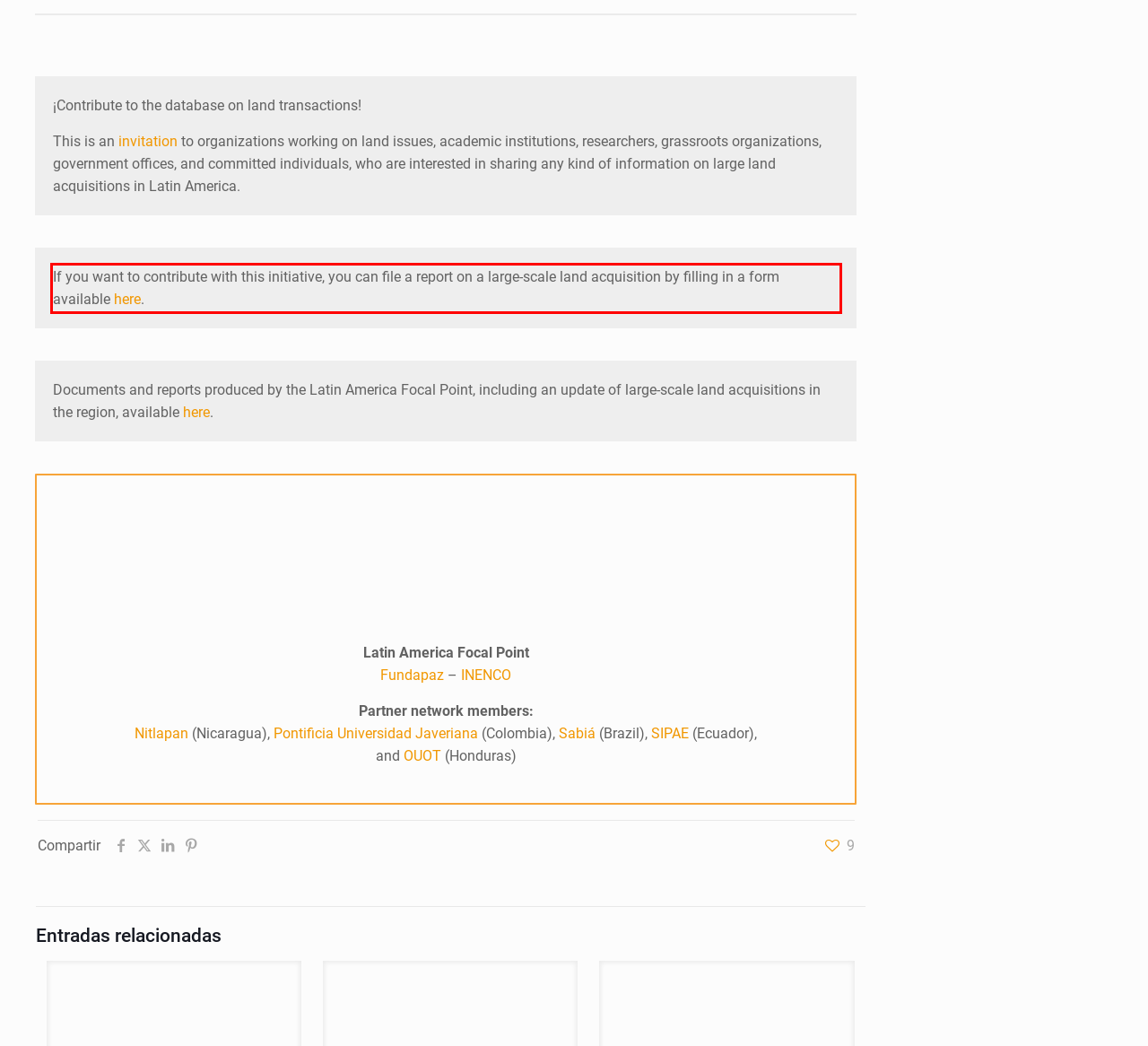Using the webpage screenshot, recognize and capture the text within the red bounding box.

If you want to contribute with this initiative, you can file a report on a large-scale land acquisition by filling in a form available here.